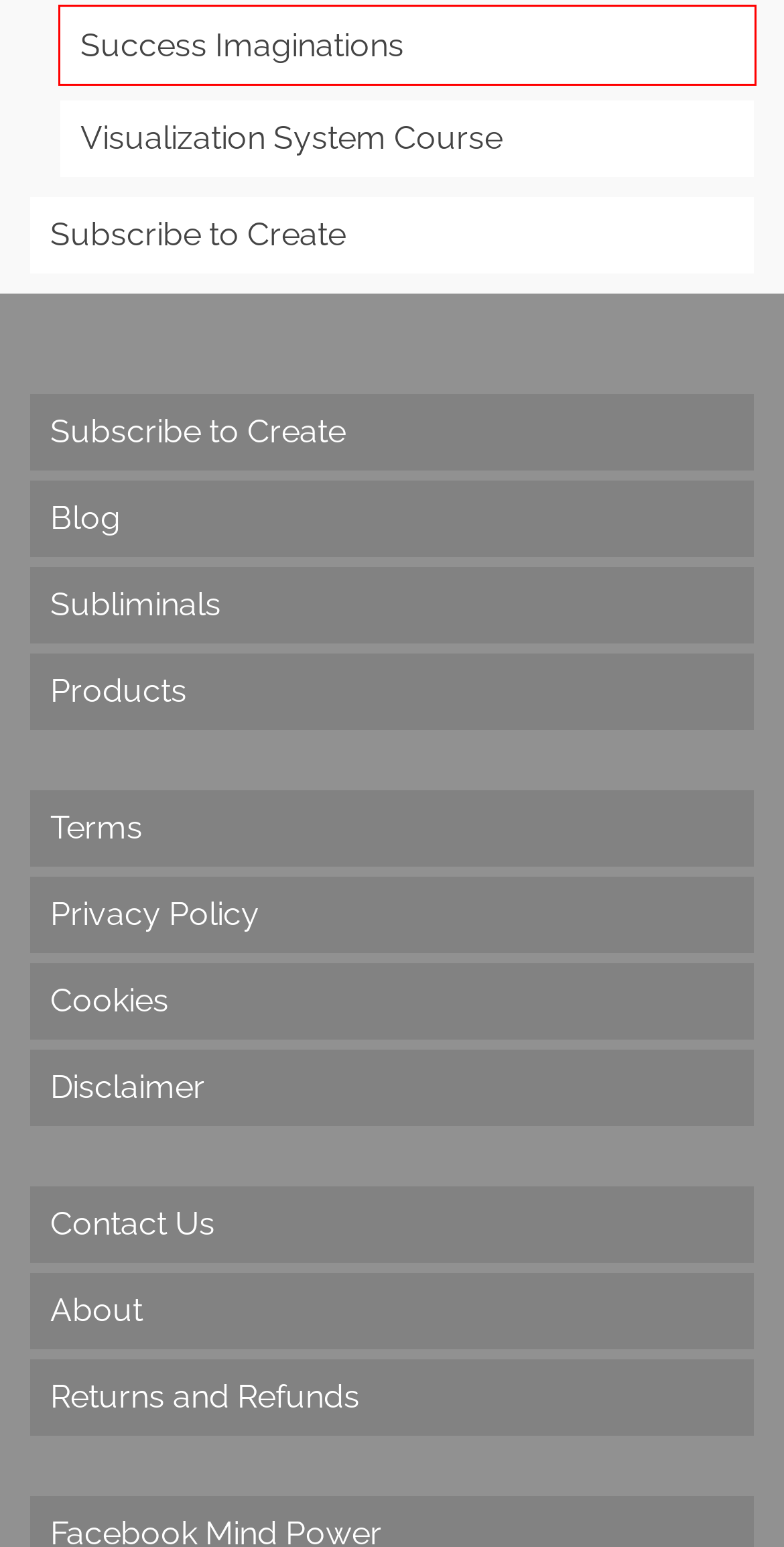Look at the screenshot of a webpage where a red bounding box surrounds a UI element. Your task is to select the best-matching webpage description for the new webpage after you click the element within the bounding box. The available options are:
A. Success Imaginations | Create
B. Returns and Refunds | Create
C. news and sign up | Create
D. disclaimer | Create
E. Terms | Create
F. Create Your Dream
G. About | Create
H. Visualization System | Create

A